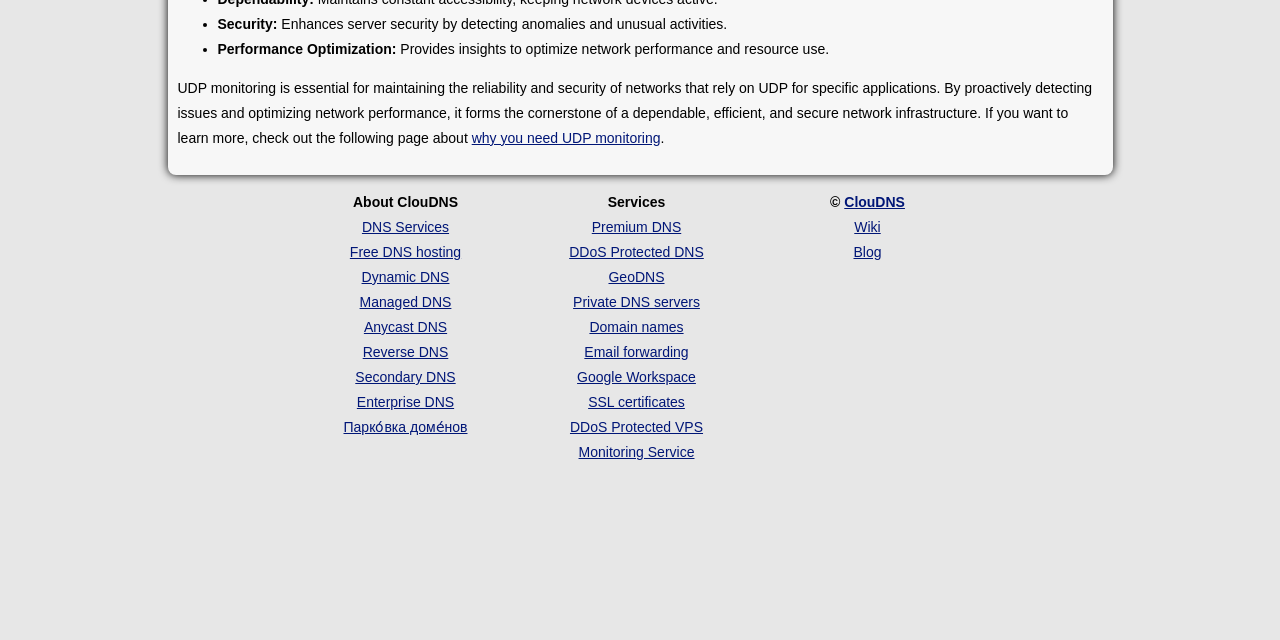Identify the bounding box for the element characterized by the following description: "DNS Services".

[0.283, 0.342, 0.351, 0.367]